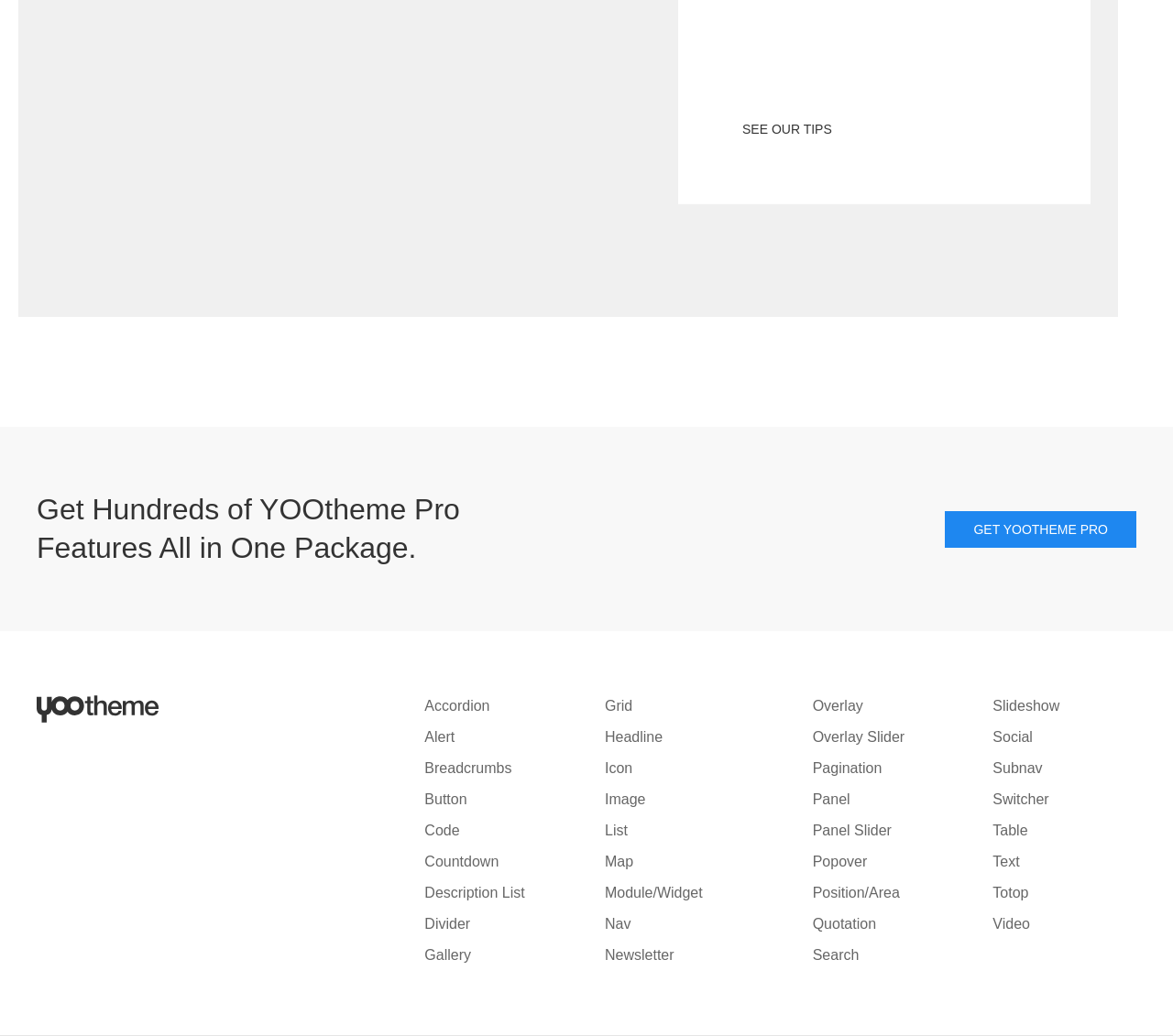Can you determine the bounding box coordinates of the area that needs to be clicked to fulfill the following instruction: "Click on GET YOOTHEME PRO"?

[0.806, 0.493, 0.969, 0.529]